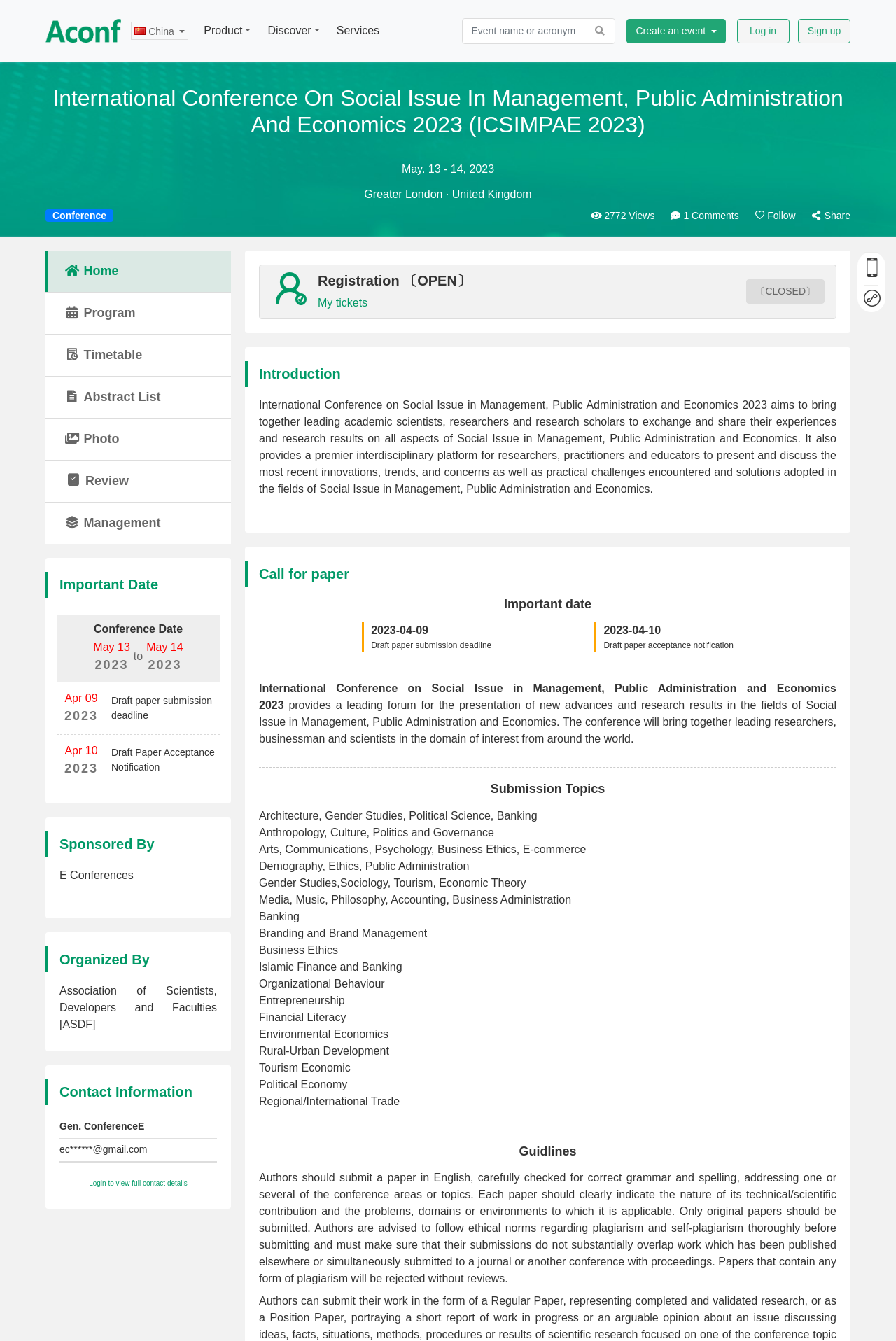Locate the bounding box coordinates of the element that should be clicked to fulfill the instruction: "Log in to the system".

[0.822, 0.014, 0.881, 0.032]